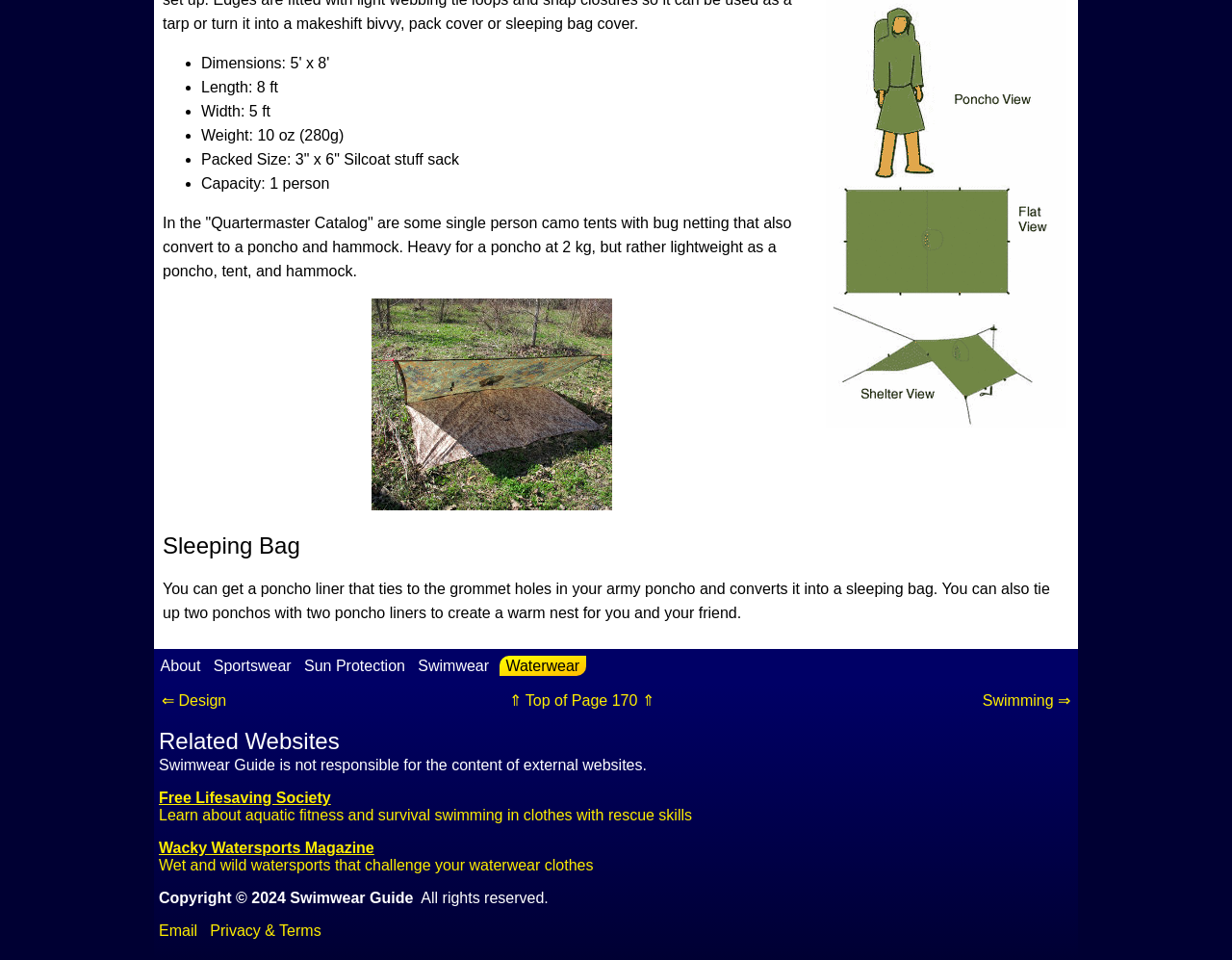Bounding box coordinates must be specified in the format (top-left x, top-left y, bottom-right x, bottom-right y). All values should be floating point numbers between 0 and 1. What are the bounding box coordinates of the UI element described as: About

[0.127, 0.685, 0.166, 0.702]